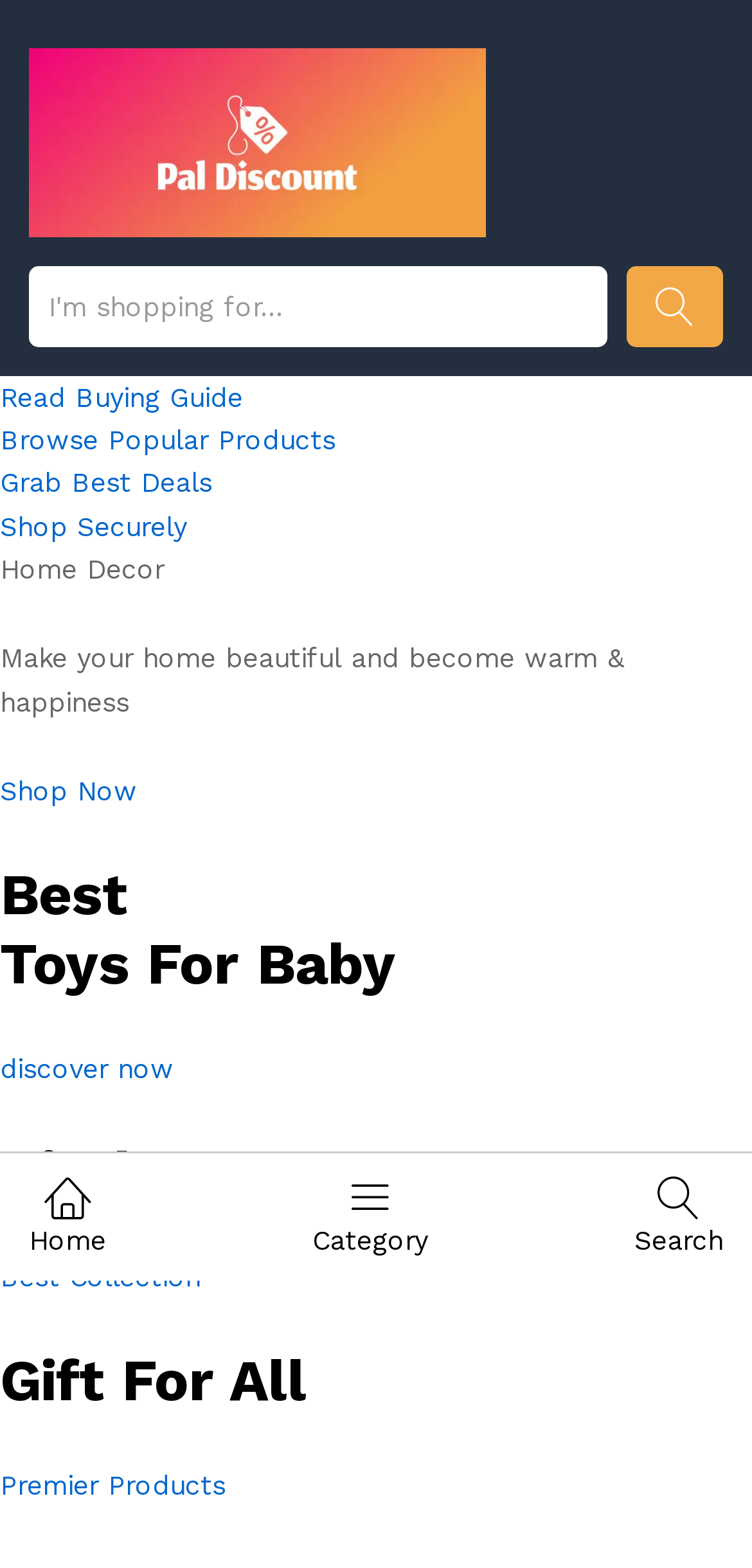Illustrate the webpage's structure and main components comprehensively.

The webpage is an Amazon Discount Store, with a prominent link and image at the top with the same name. Below this, there is a search bar where users can input what they are shopping for, accompanied by a search icon button to the right. 

On the left side of the page, there are several links, including "Read Buying Guide", "Browse Popular Products", "Grab Best Deals", "Shop Securely", and "Shop Now", which are stacked vertically. These links are followed by a static text section that describes home decor, emphasizing the importance of making one's home beautiful and warm. 

The page is divided into sections, each with a heading. The first section is "Best Toys For Baby", followed by "Kitchen Decor", and then "Gift For All". Each section has a link to explore further, such as "discover now", "Best Collection", and "Premier Products". 

At the bottom of the page, there are three links represented by icons: a home icon, a category icon, and a search icon.